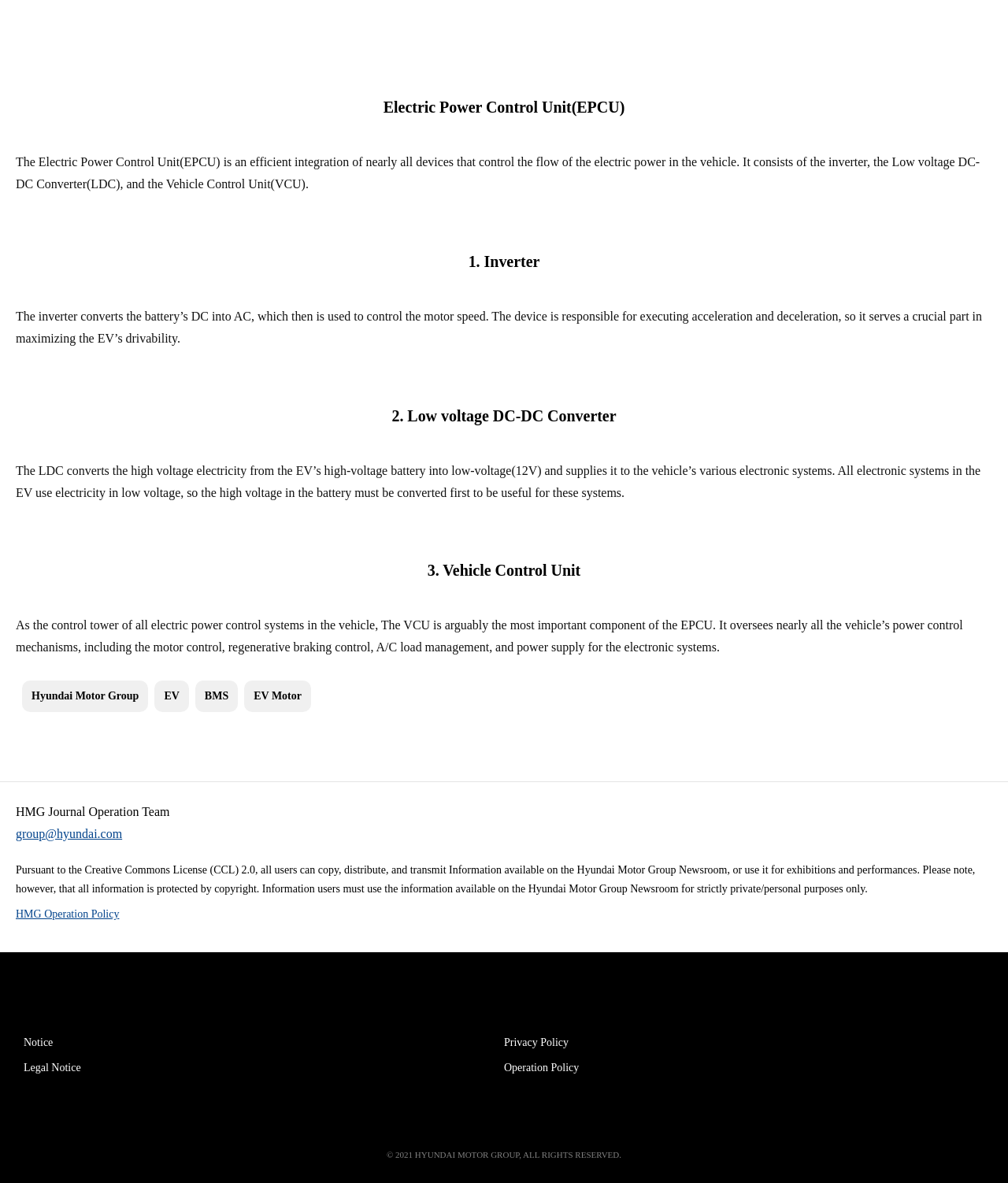Please locate the bounding box coordinates of the element's region that needs to be clicked to follow the instruction: "View Operation Policy". The bounding box coordinates should be provided as four float numbers between 0 and 1, i.e., [left, top, right, bottom].

[0.5, 0.895, 0.977, 0.911]